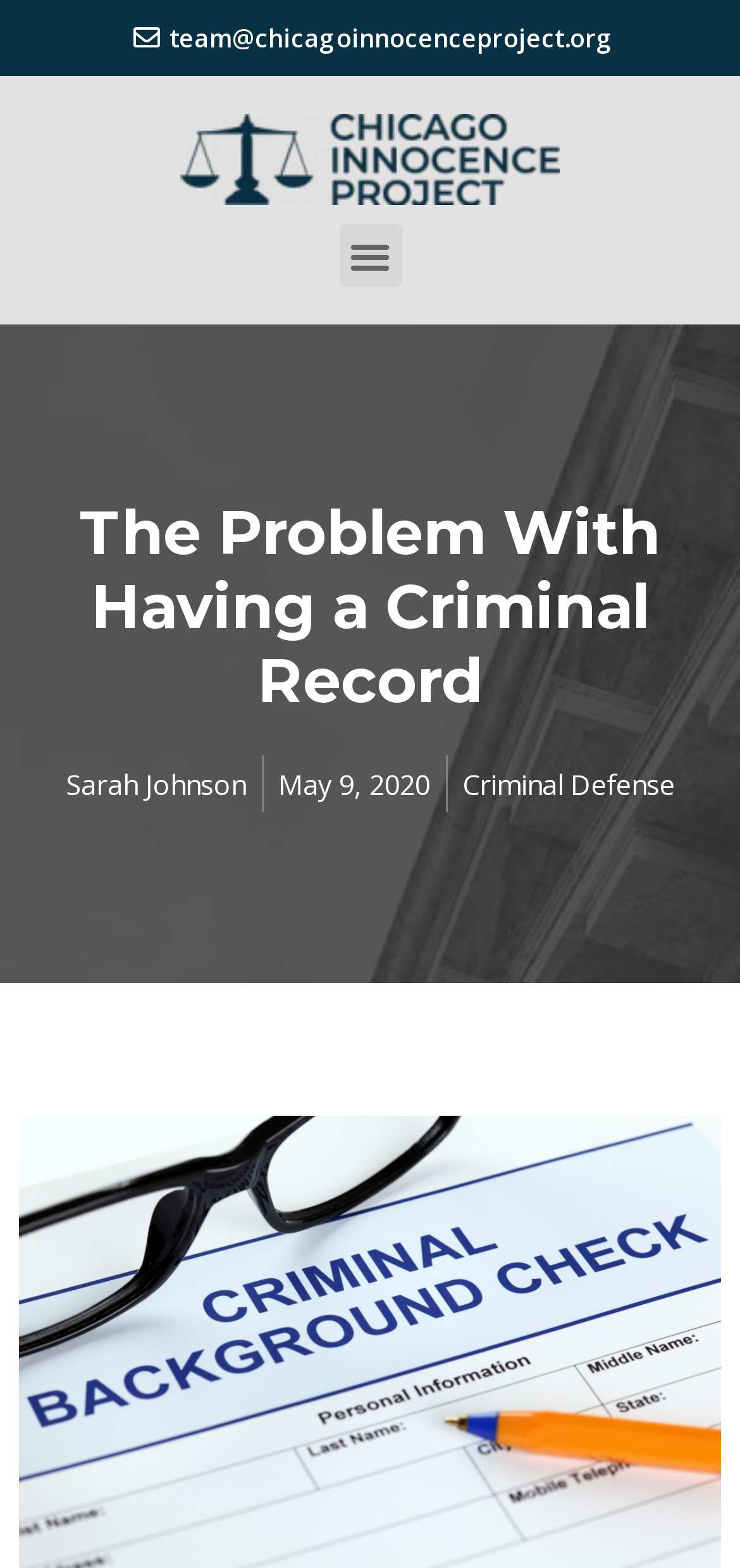When was the article written by Sarah Johnson published?
Answer the question using a single word or phrase, according to the image.

May 9, 2020